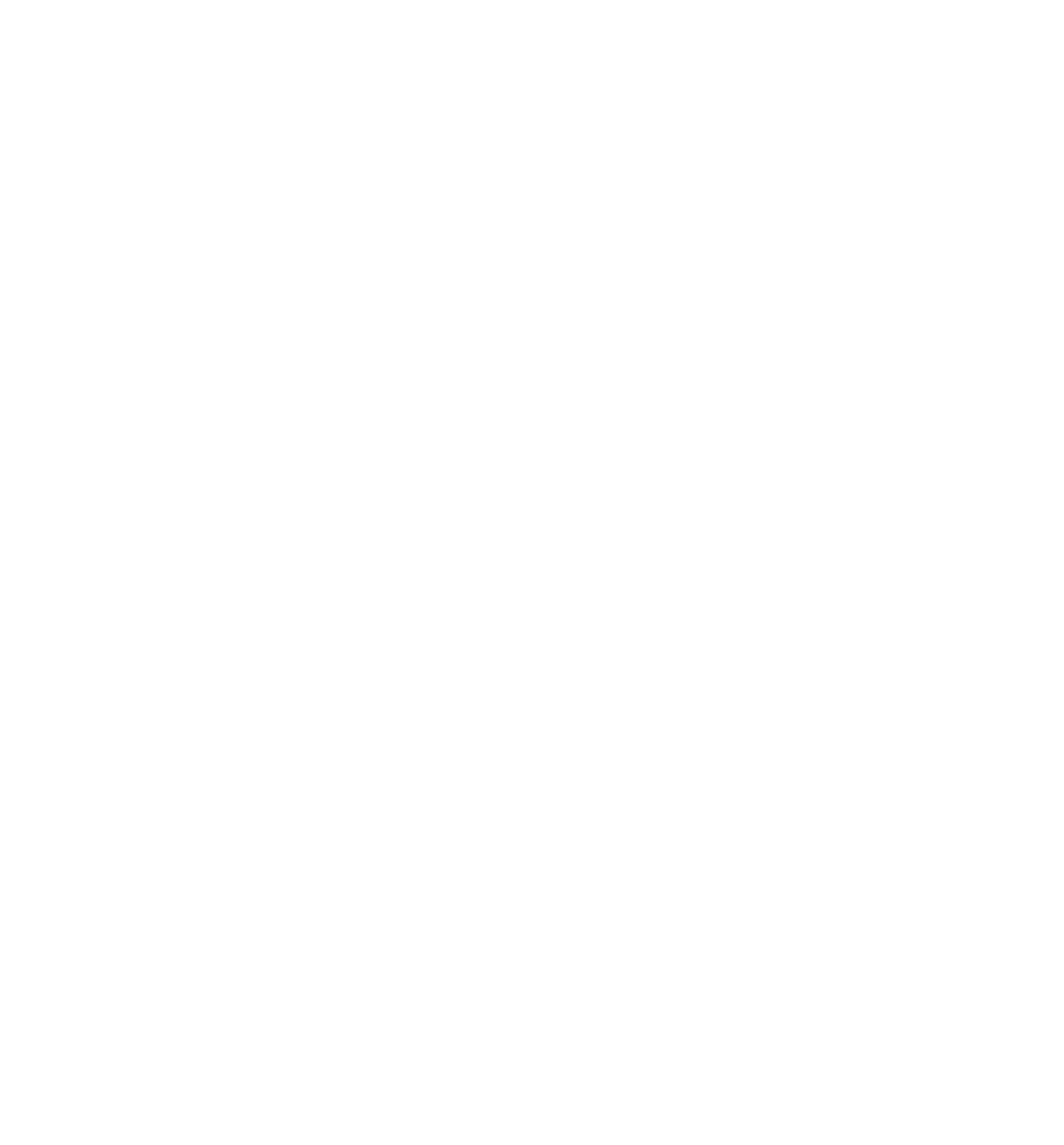Given the description Electronic Engineering, predict the bounding box coordinates of the UI element. Ensure the coordinates are in the format (top-left x, top-left y, bottom-right x, bottom-right y) and all values are between 0 and 1.

[0.201, 0.892, 0.315, 0.915]